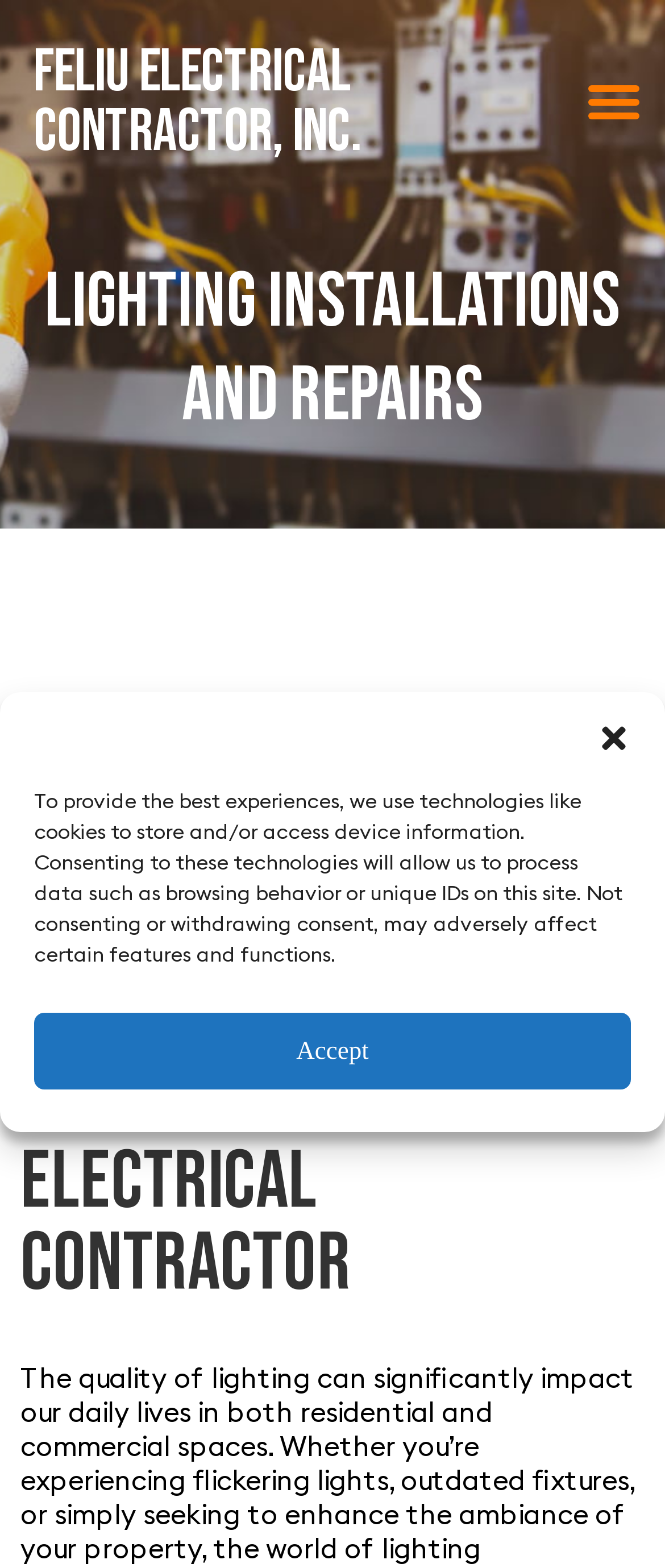Find and generate the main title of the webpage.

Lighting Installations and Repairs: Brighten Your Space with Feliu Electrical Contractor